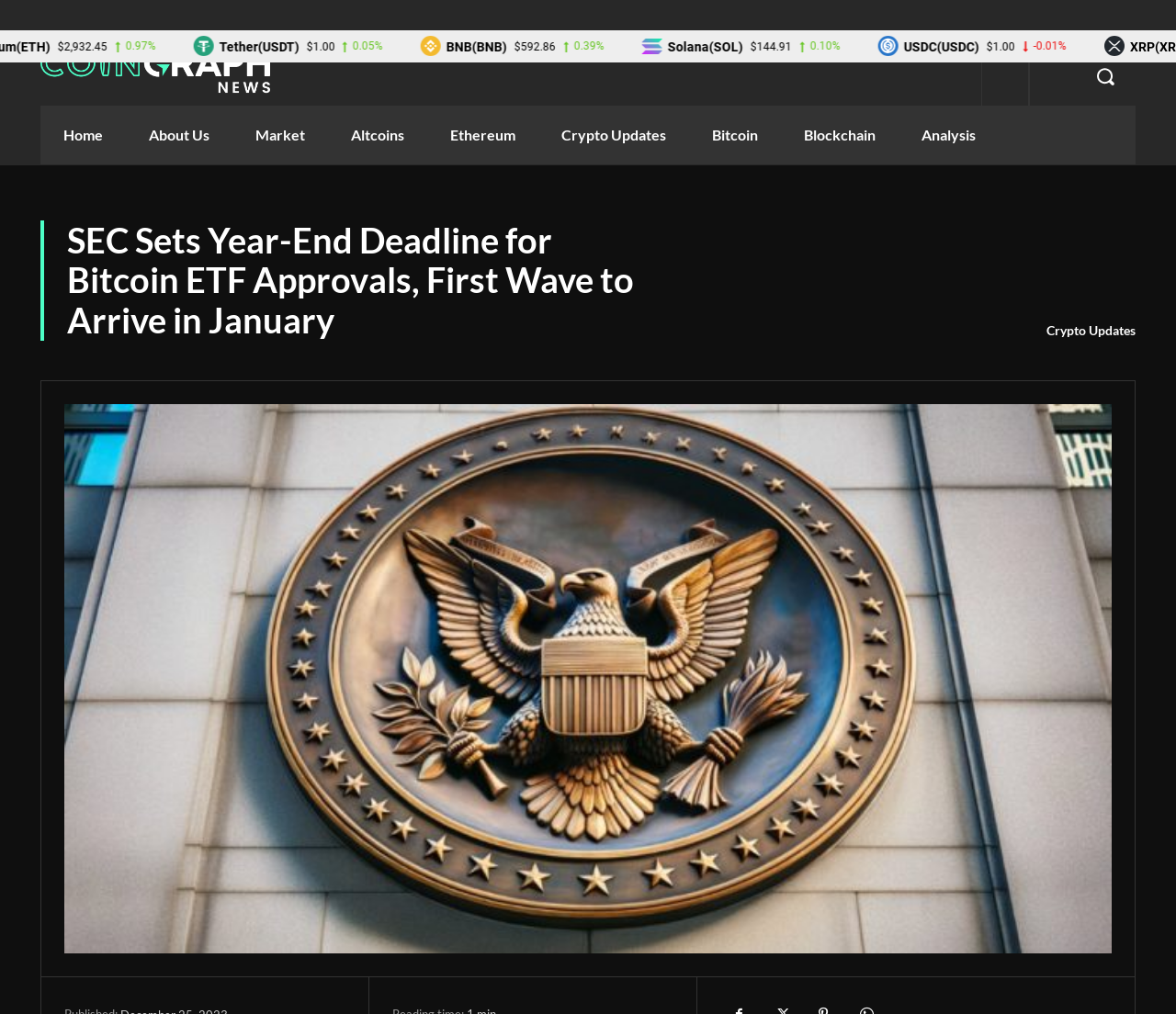Please find and report the primary heading text from the webpage.

SEC Sets Year-End Deadline for Bitcoin ETF Approvals, First Wave to Arrive in January